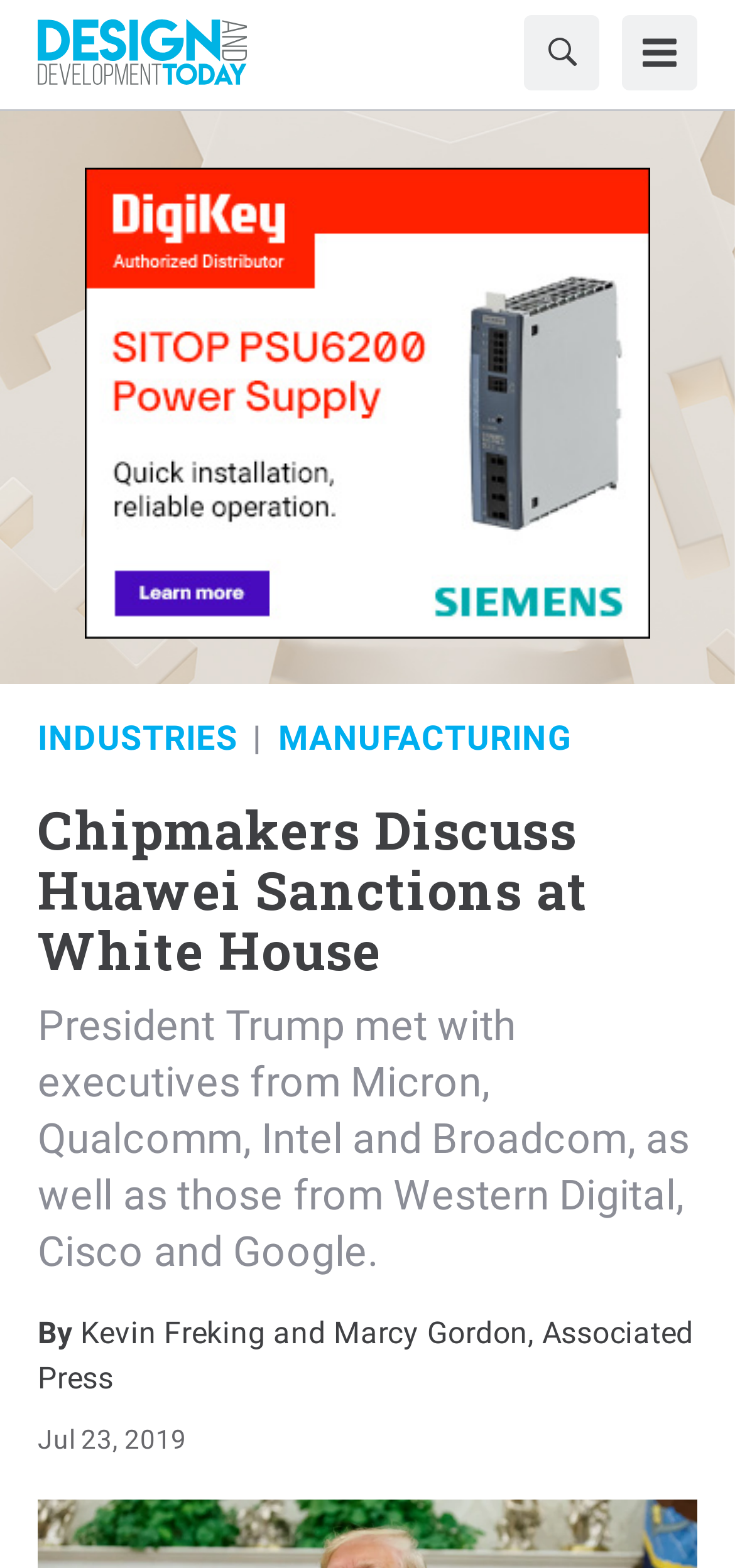What is the author of the article?
From the details in the image, provide a complete and detailed answer to the question.

I determined the answer by reading the static text in the main content section, which credits the article to 'Kevin Freking and Marcy Gordon, Associated Press'. This suggests that they are the authors of the article.